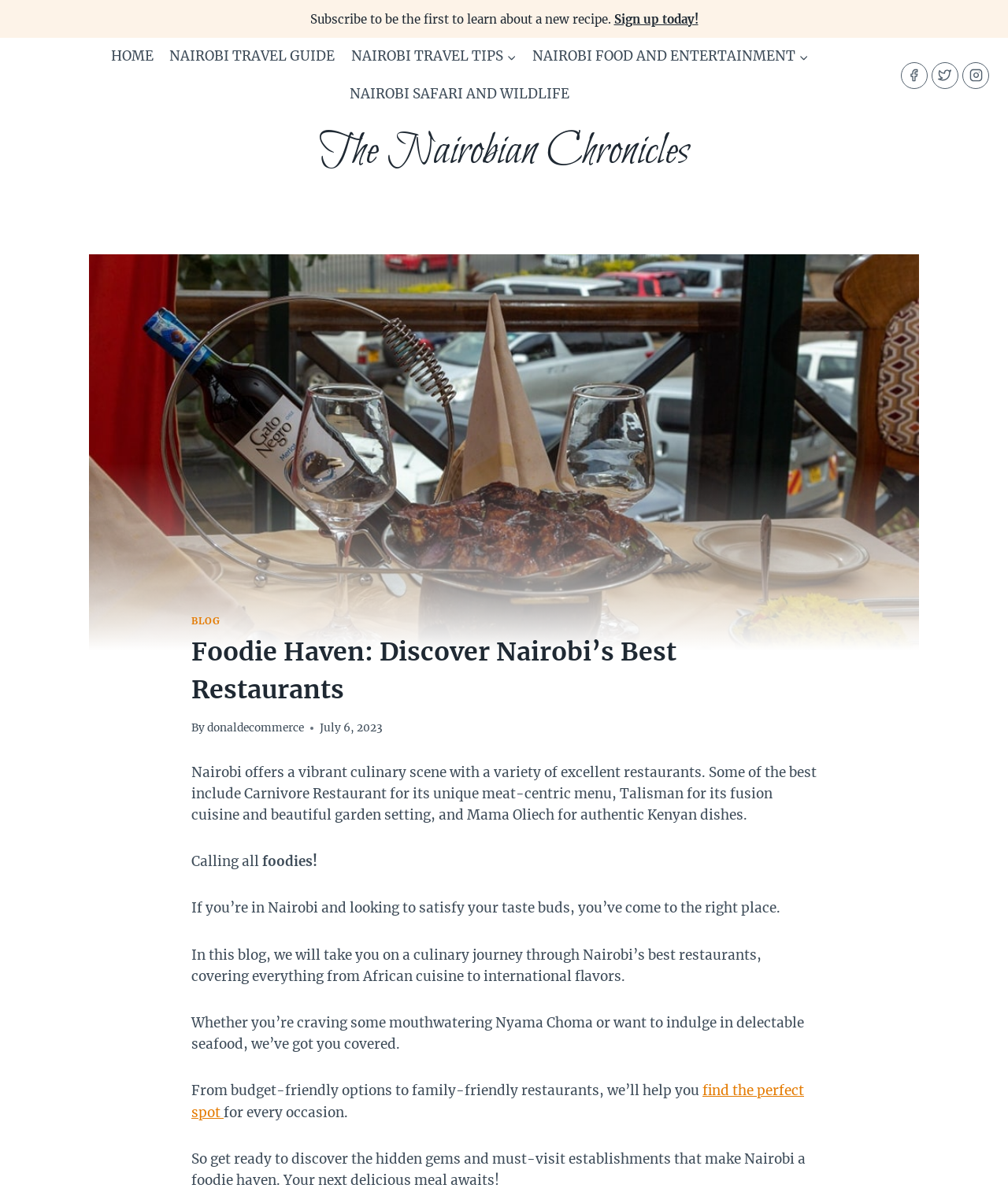Provide the bounding box coordinates for the specified HTML element described in this description: "find the perfect spot". The coordinates should be four float numbers ranging from 0 to 1, in the format [left, top, right, bottom].

[0.19, 0.908, 0.798, 0.94]